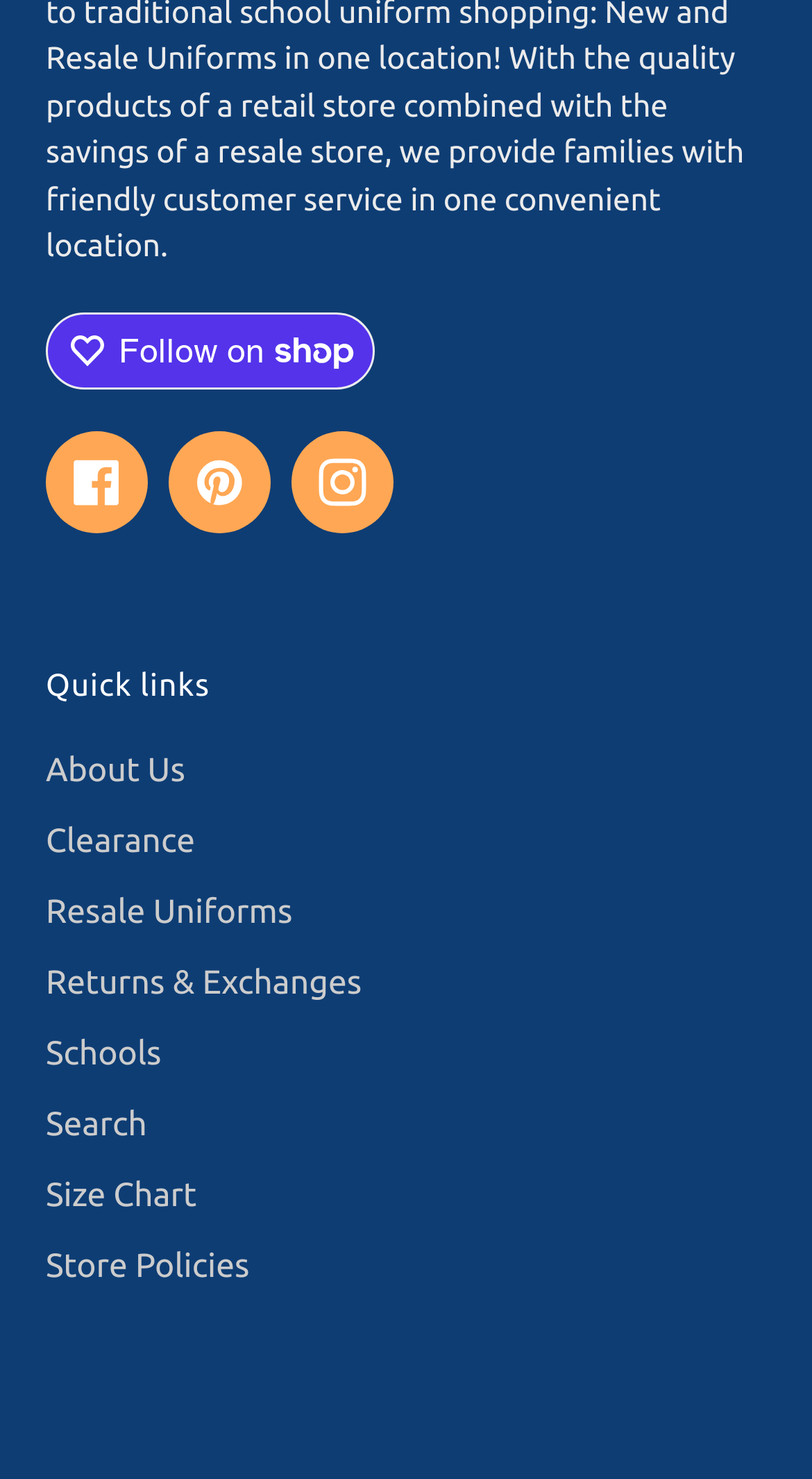Please identify the bounding box coordinates of the clickable area that will allow you to execute the instruction: "Search".

[0.056, 0.748, 0.181, 0.773]